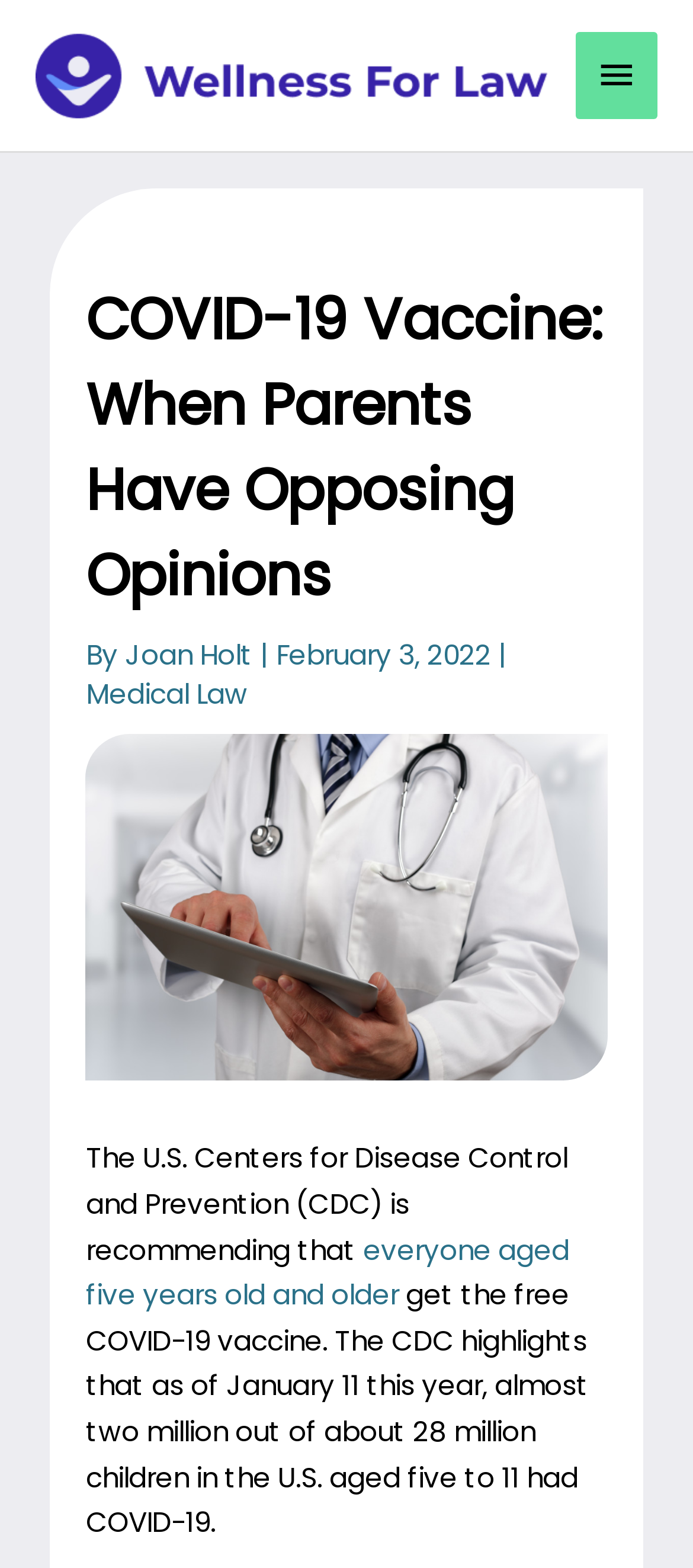Identify and provide the bounding box coordinates of the UI element described: "Joan Holt". The coordinates should be formatted as [left, top, right, bottom], with each number being a float between 0 and 1.

[0.18, 0.406, 0.375, 0.429]